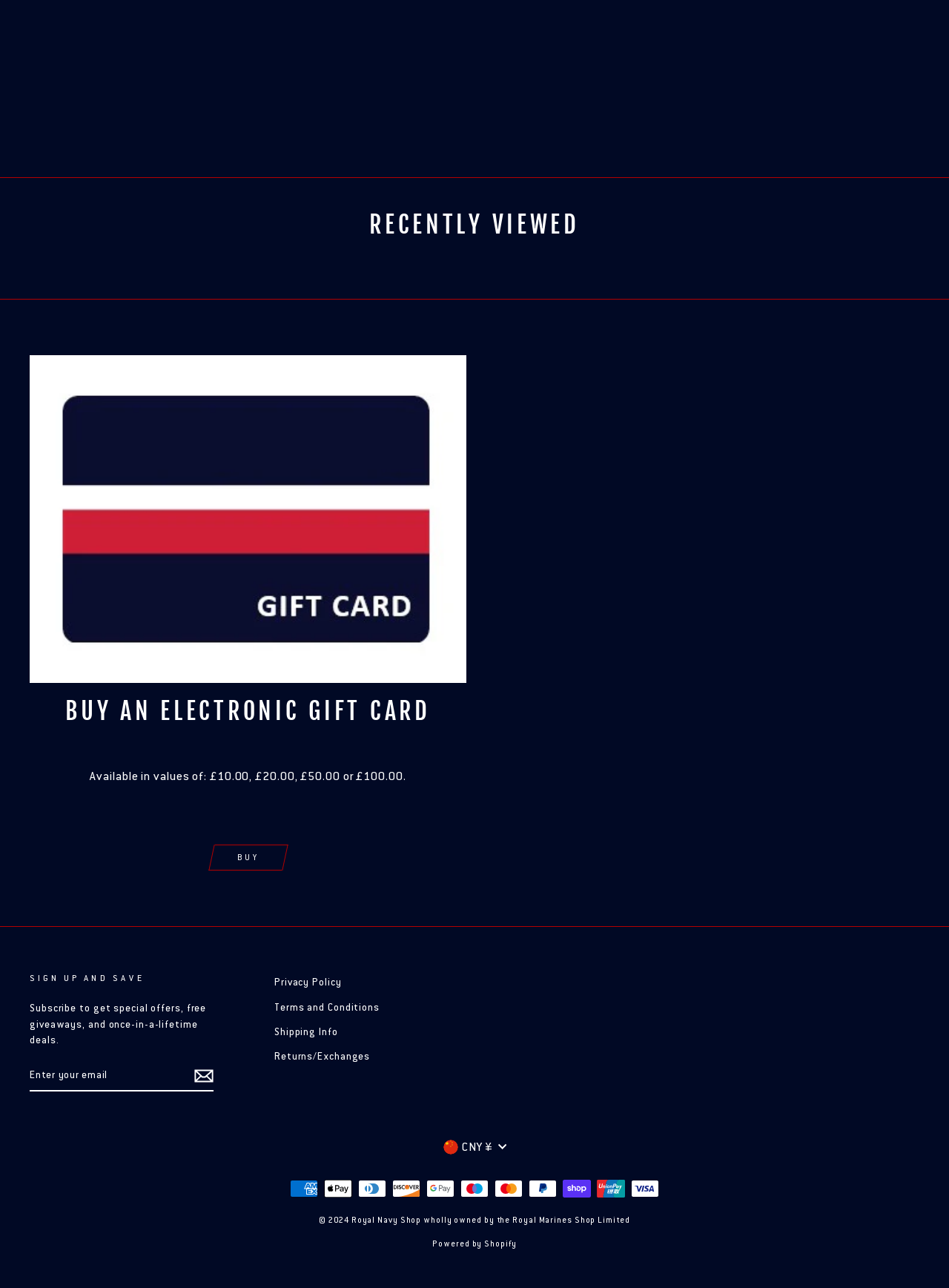Reply to the question with a brief word or phrase: What is the minimum value of an electronic gift card?

£10.00